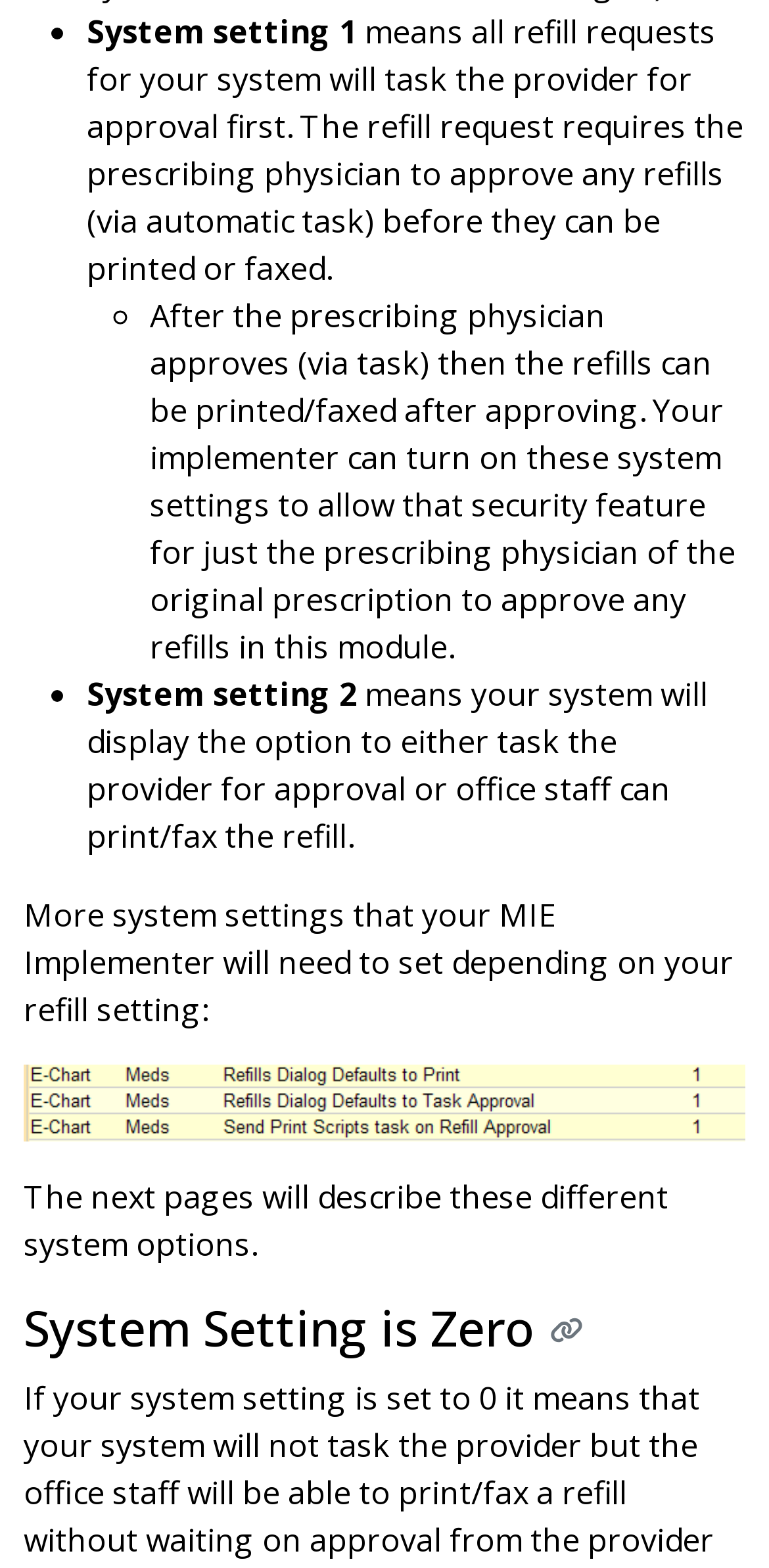Identify the bounding box for the UI element specified in this description: "parent_node: System Setting is Zero". The coordinates must be four float numbers between 0 and 1, formatted as [left, top, right, bottom].

[0.715, 0.838, 0.758, 0.858]